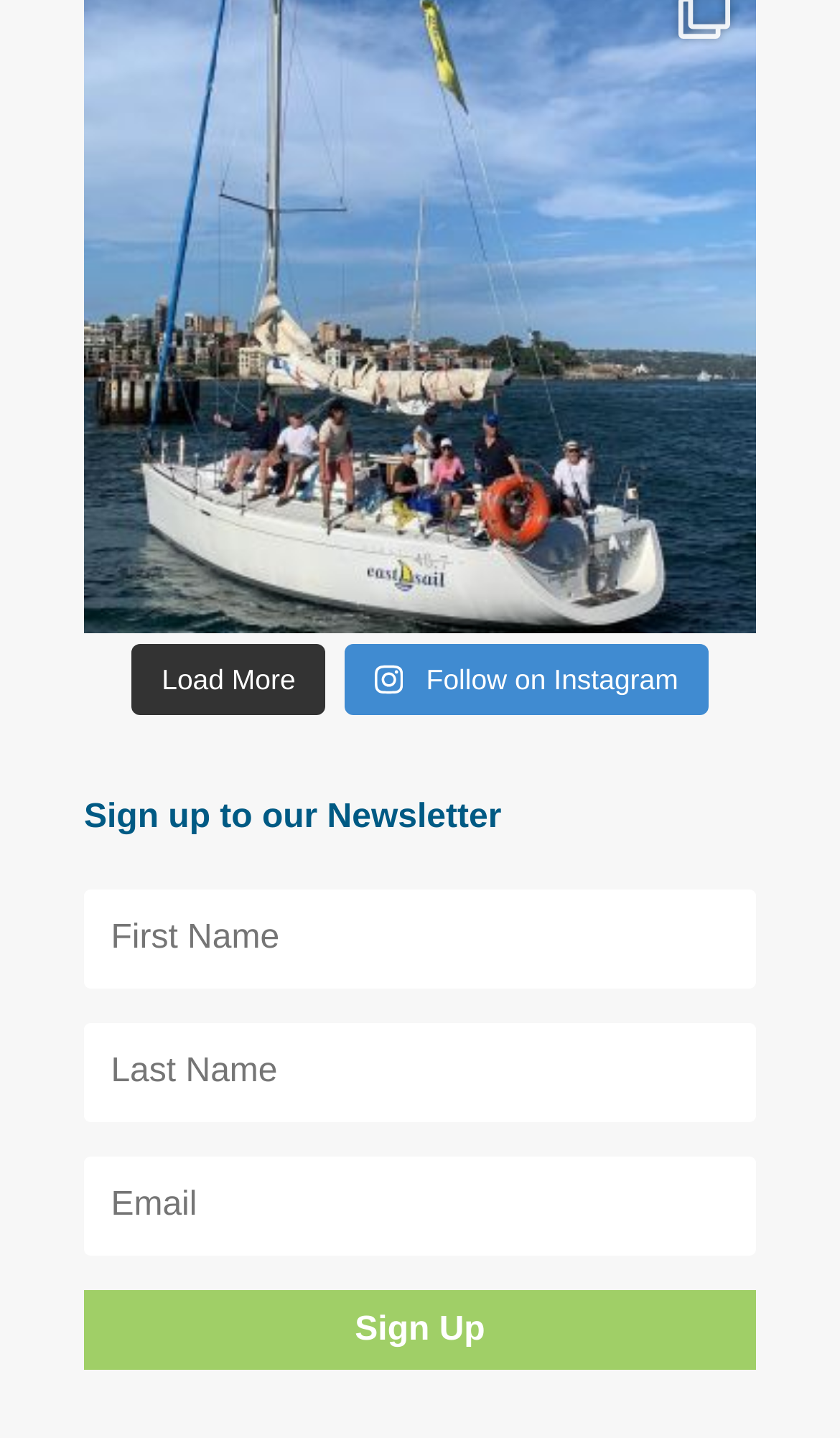Provide a brief response using a word or short phrase to this question:
What is the purpose of the link 'Sign Up 5'?

To sign up for the newsletter